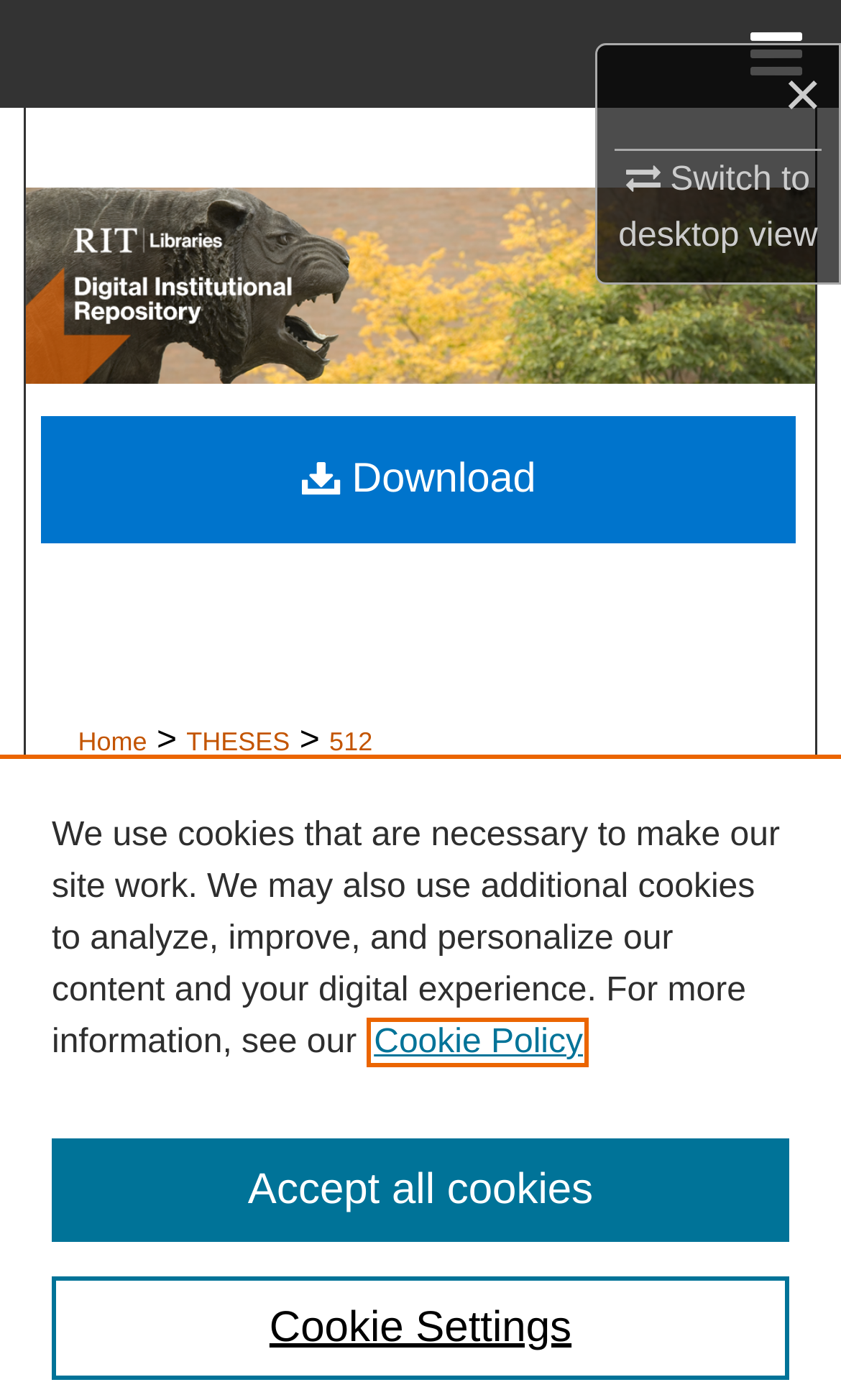Determine the bounding box coordinates of the clickable area required to perform the following instruction: "Browse Colleges and Departments". The coordinates should be represented as four float numbers between 0 and 1: [left, top, right, bottom].

[0.0, 0.154, 1.0, 0.231]